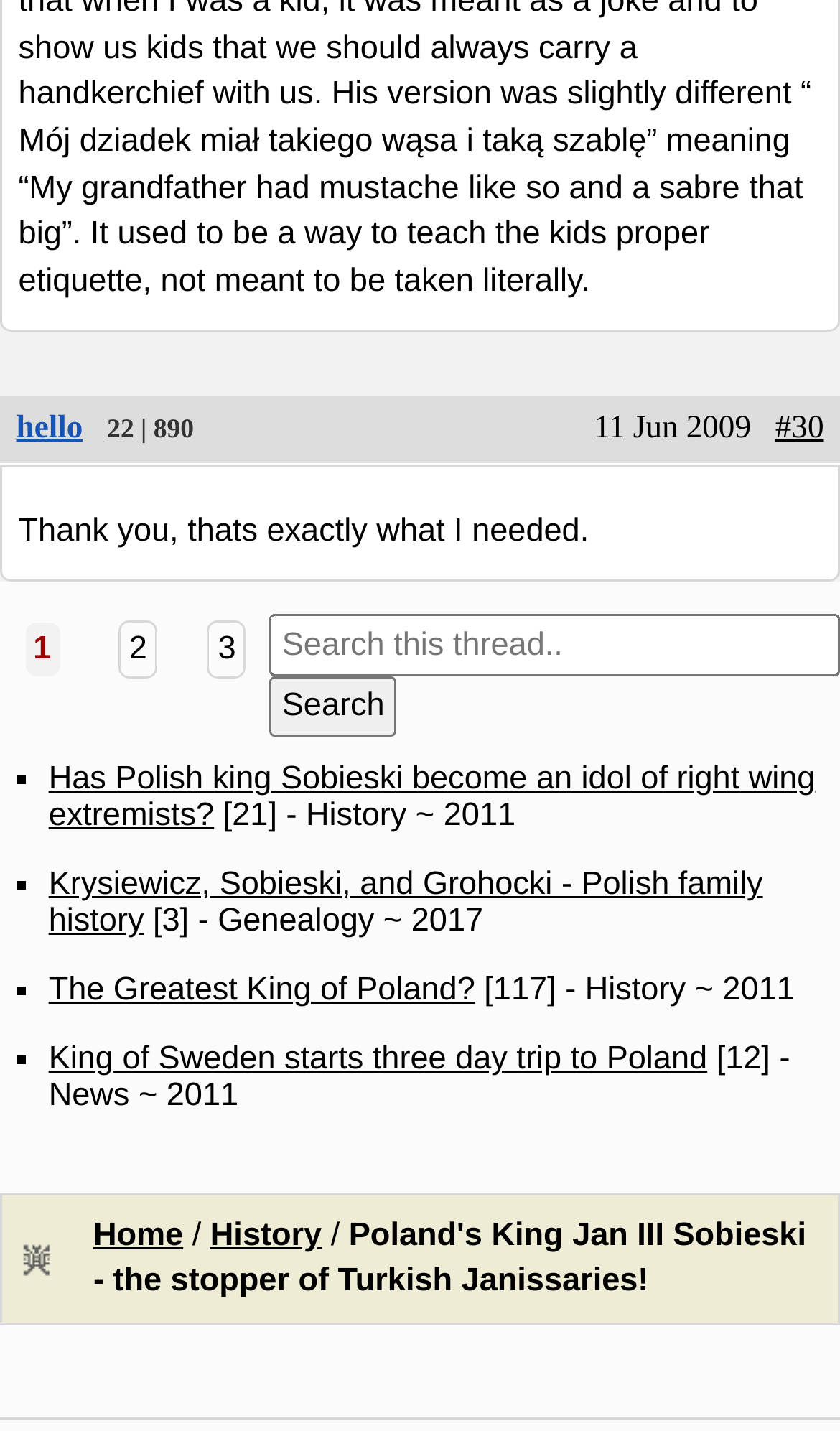What is the topic of the discussion?
Look at the image and respond to the question as thoroughly as possible.

The topic of the discussion can be inferred from the link 'Home / History / Poland's King Jan III Sobieski - the stopper of Turkish Janissaries!' which suggests that the webpage is discussing the history of Poland's King Jan III Sobieski.